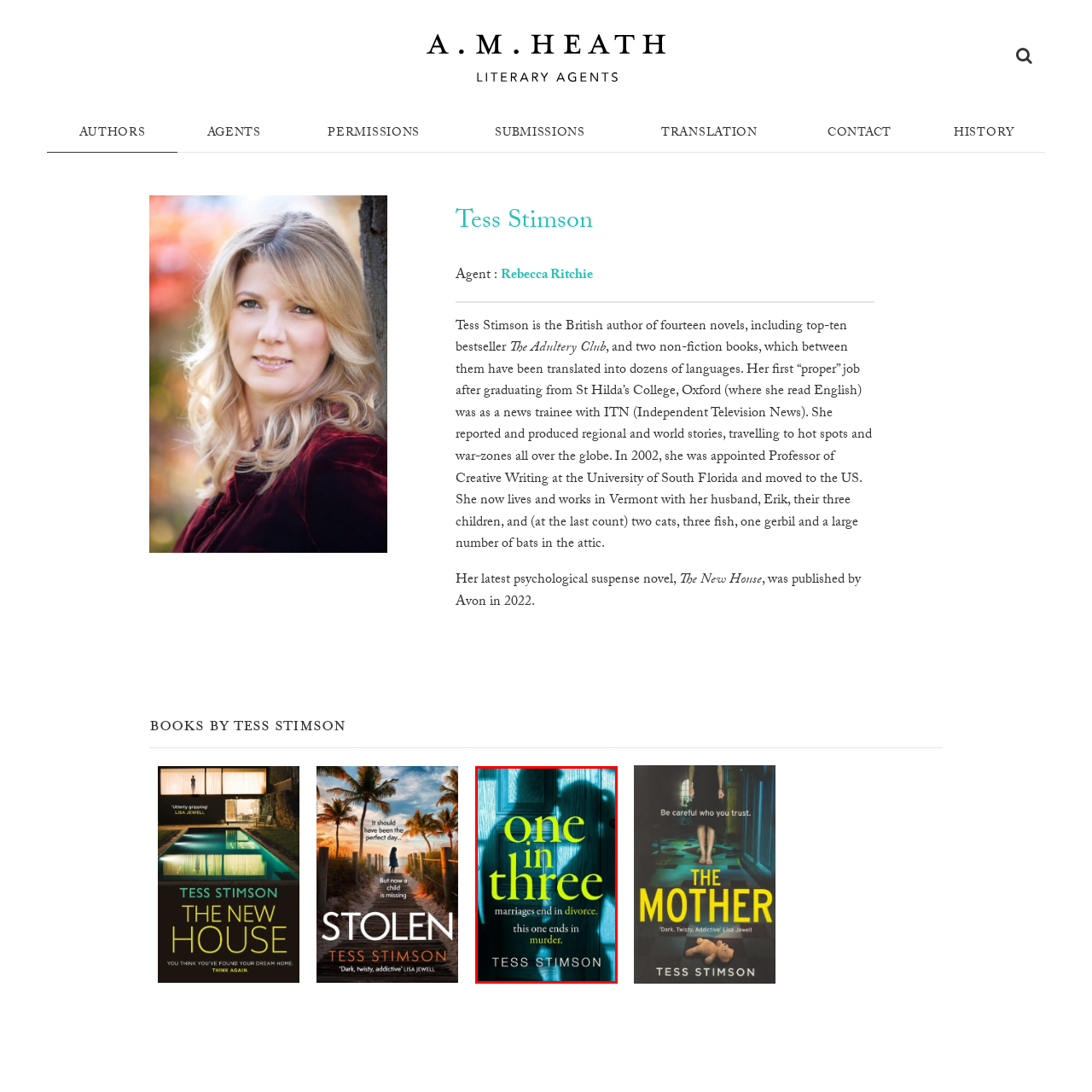Compose a thorough description of the image encased in the red perimeter.

The image features the book cover of "One in Three," a psychological suspense novel by British author Tess Stimson. The cover design prominently displays the title in bold, eye-catching yellow lettering against a moody background. Beneath the title is a stark message that reads, "marriages end in divorce. this one ends in murder," hinting at the dark themes explored within the story. The author's name, Tess Stimson, is elegantly placed at the bottom of the cover, completing the visually striking layout that draws readers into a narrative of intrigue and suspense.